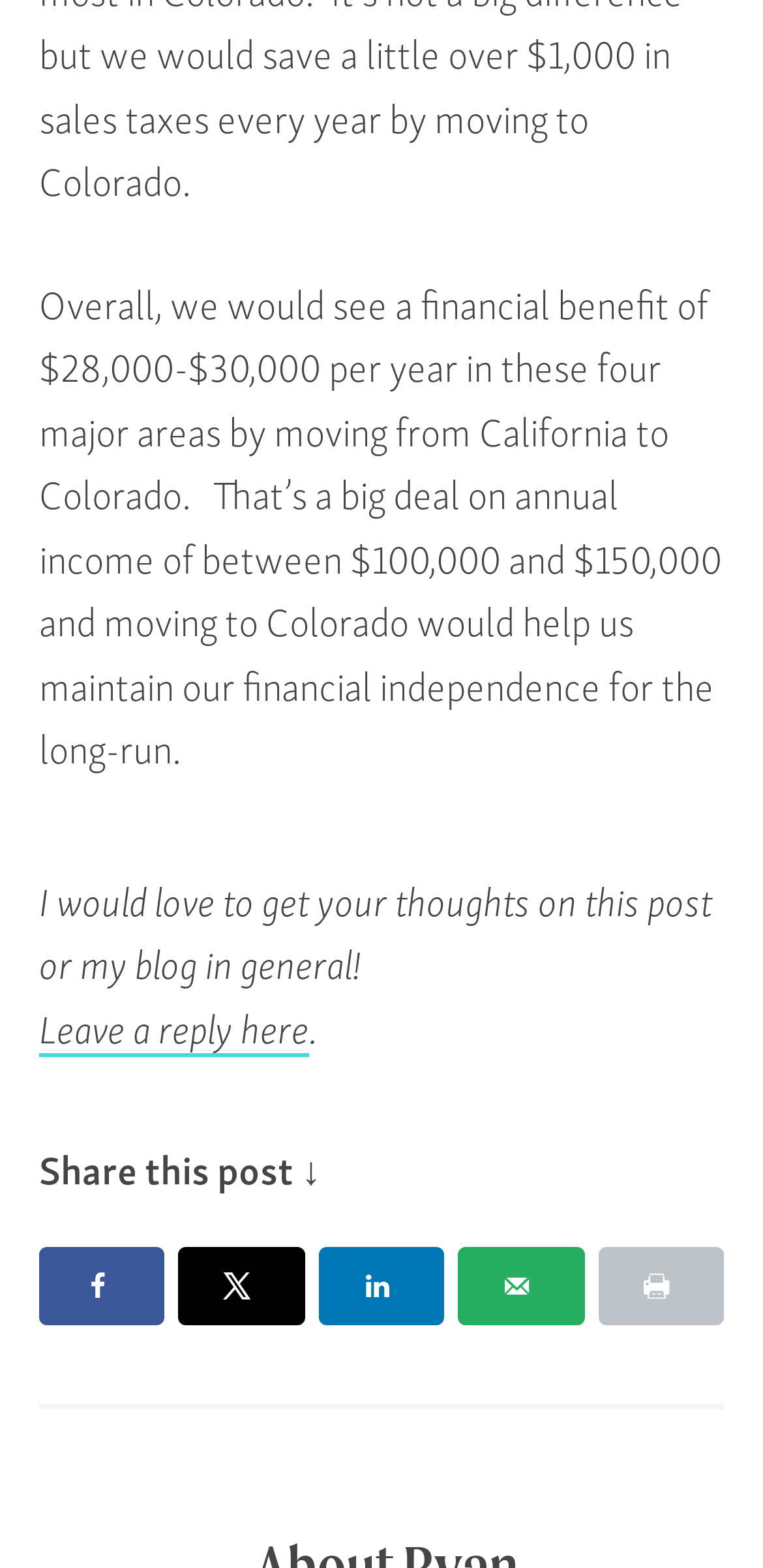What is the income range mentioned in the post?
Based on the image, answer the question with as much detail as possible.

The answer can be found in the first StaticText element, which states 'That’s a big deal on annual income of between $100,000 and $150,000 and moving to Colorado would help us maintain our financial independence for the long-run.'